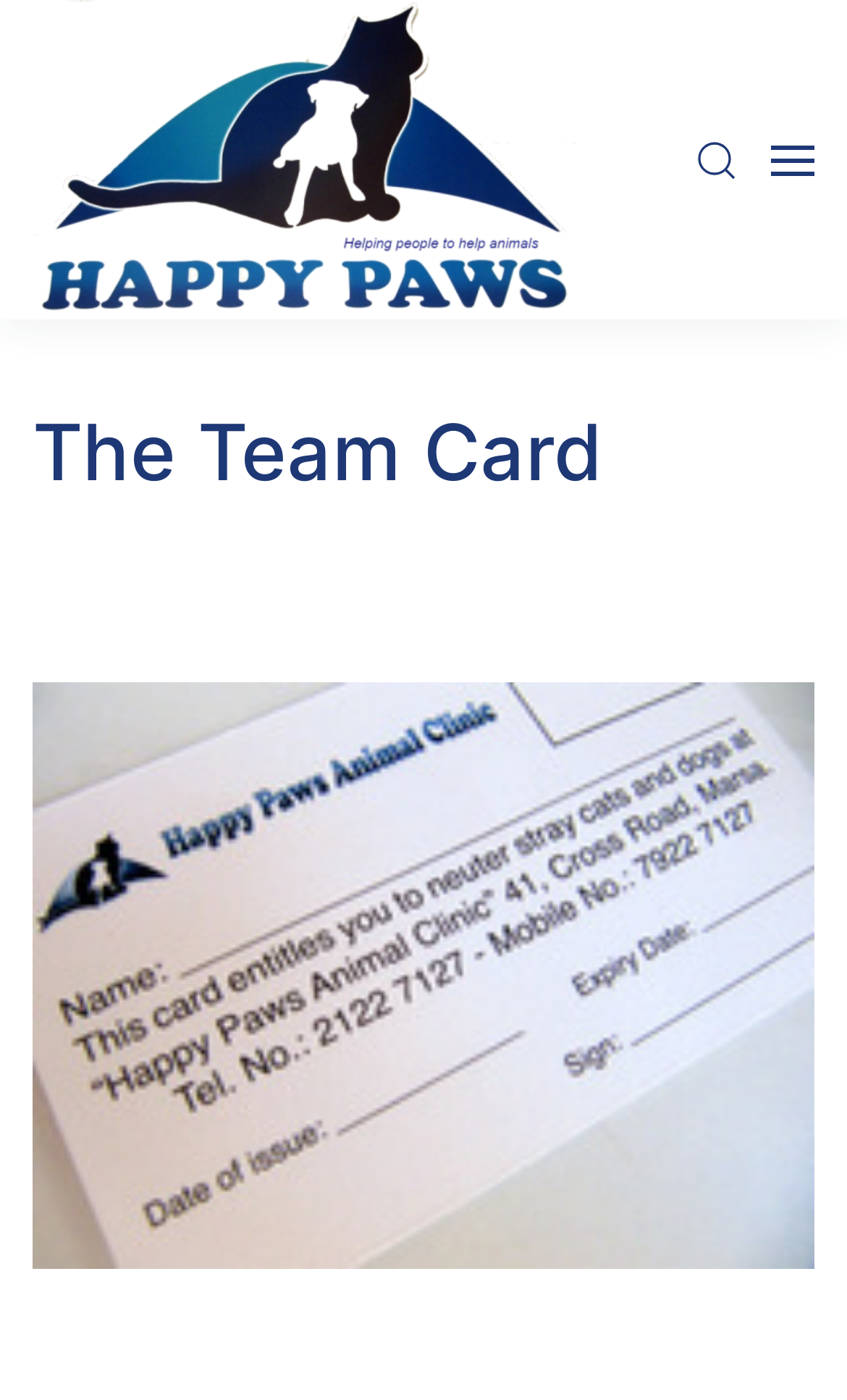Find the bounding box of the web element that fits this description: "aria-label="Open Menu"".

[0.91, 0.052, 0.962, 0.176]